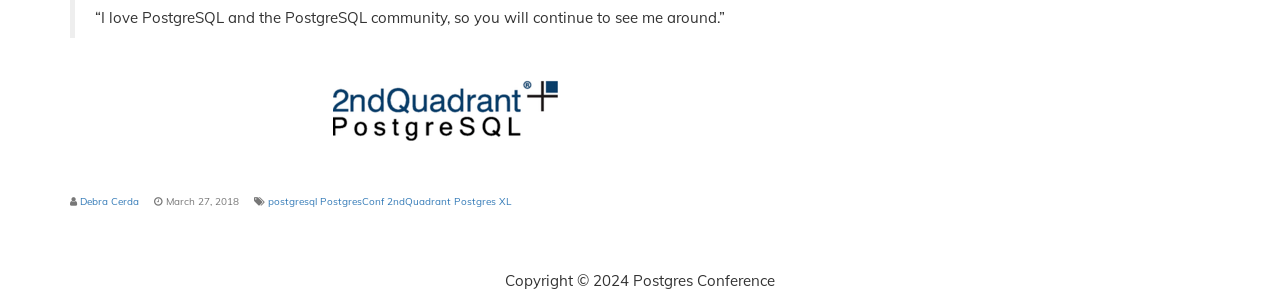Predict the bounding box coordinates of the UI element that matches this description: "PostgresConf". The coordinates should be in the format [left, top, right, bottom] with each value between 0 and 1.

[0.25, 0.647, 0.3, 0.69]